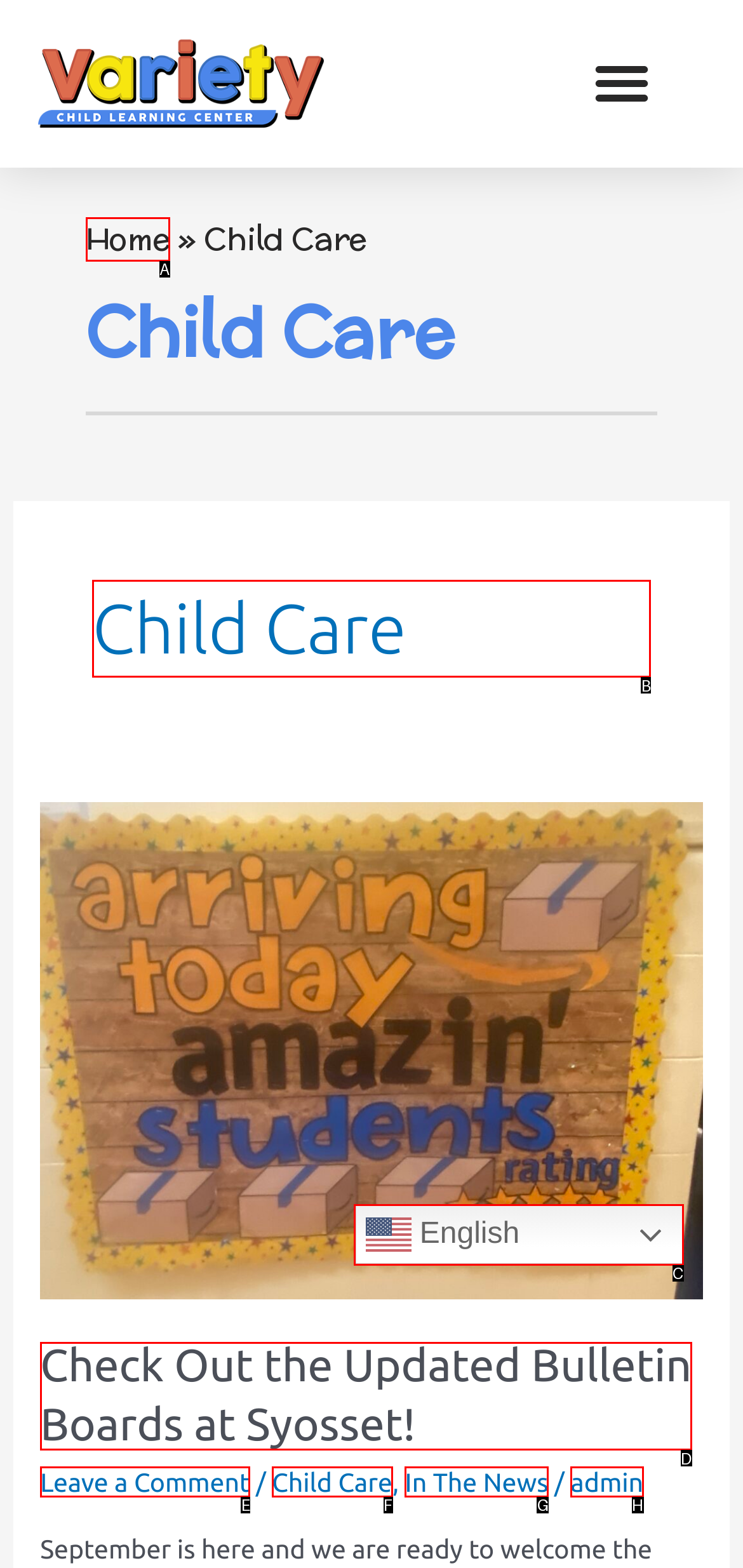Specify the letter of the UI element that should be clicked to achieve the following: Read the Child Care article
Provide the corresponding letter from the choices given.

B